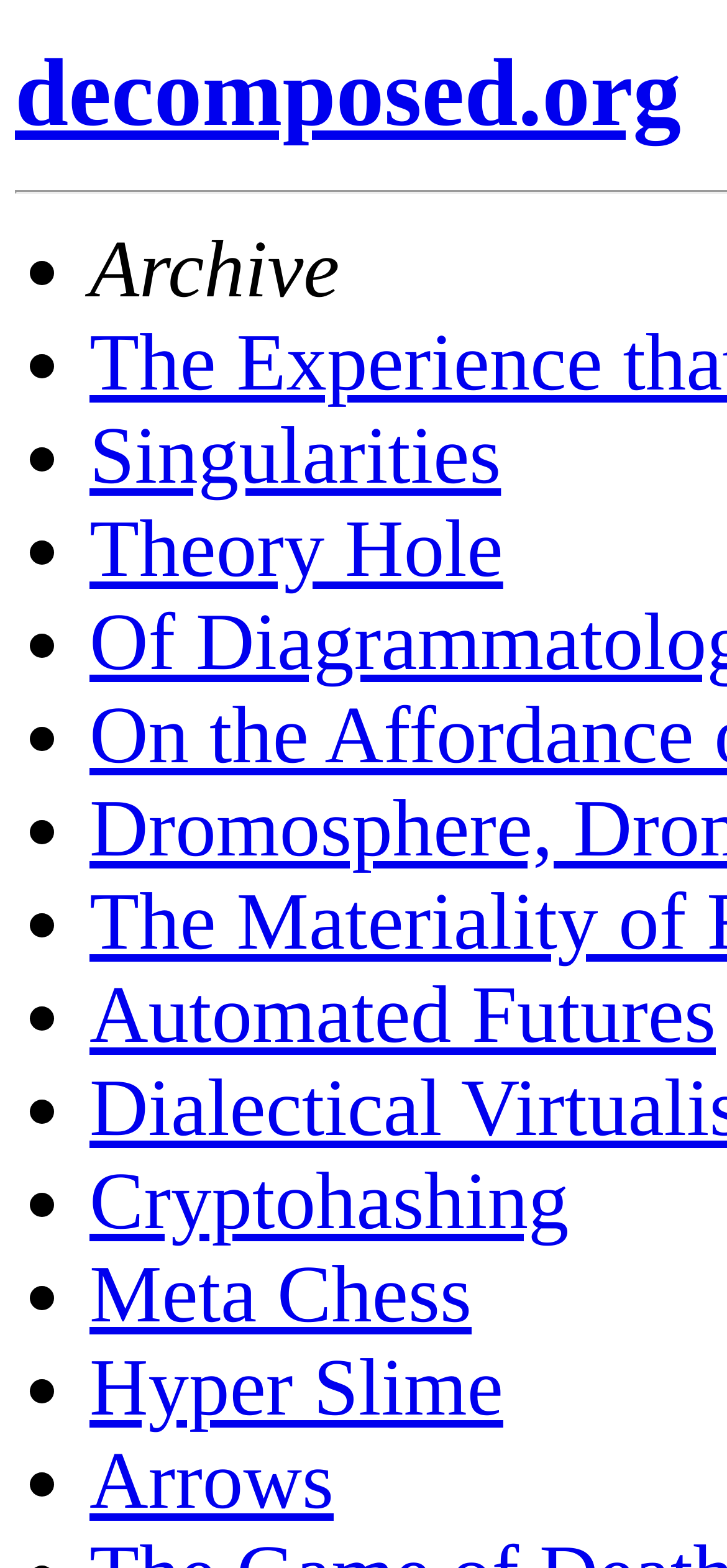Can you find the bounding box coordinates of the area I should click to execute the following instruction: "visit decomposed.org"?

[0.021, 0.027, 0.937, 0.094]